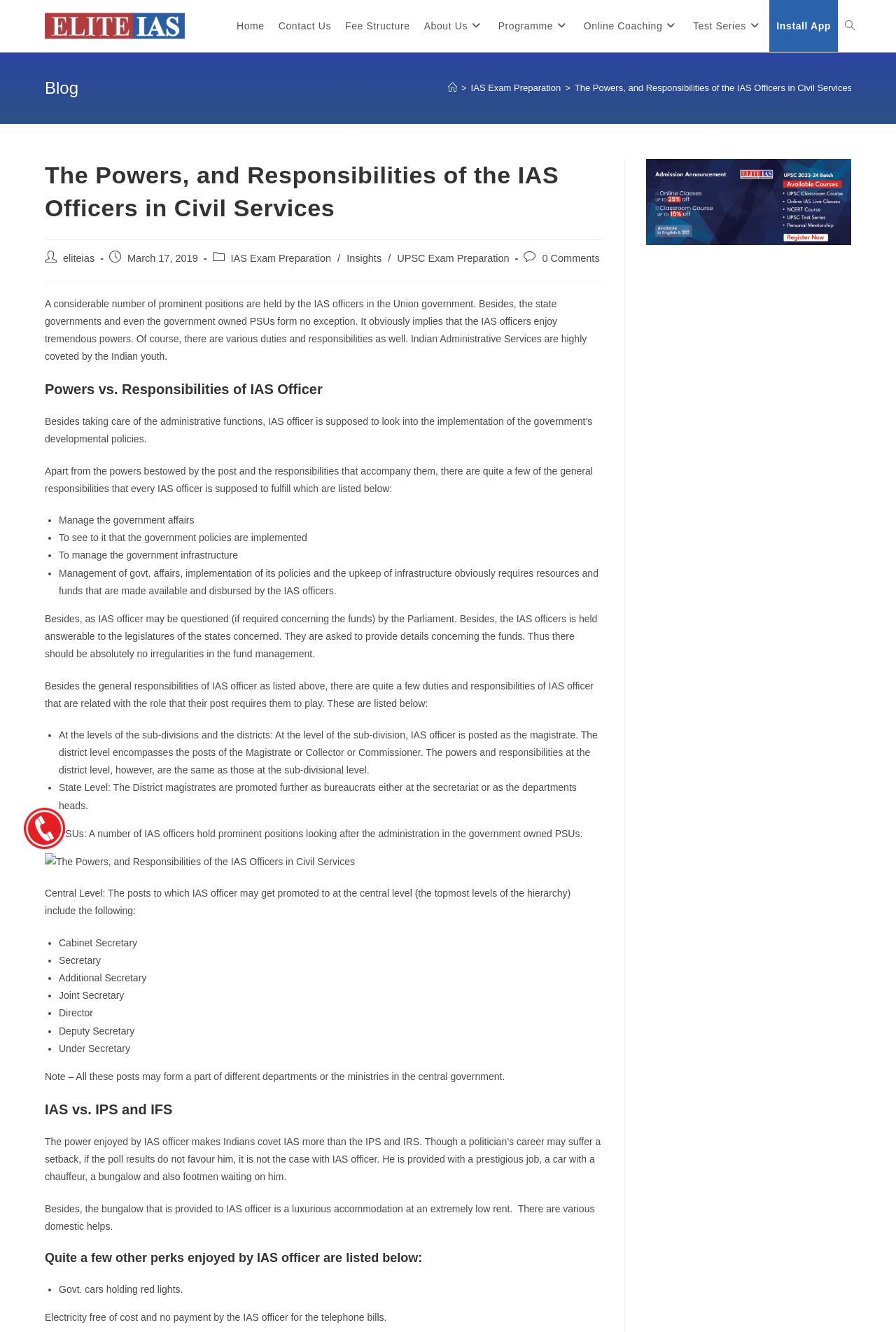Could you determine the bounding box coordinates of the clickable element to complete the instruction: "Click the 'Contact Us' link"? Provide the coordinates as four float numbers between 0 and 1, i.e., [left, top, right, bottom].

[0.303, 0.0, 0.377, 0.039]